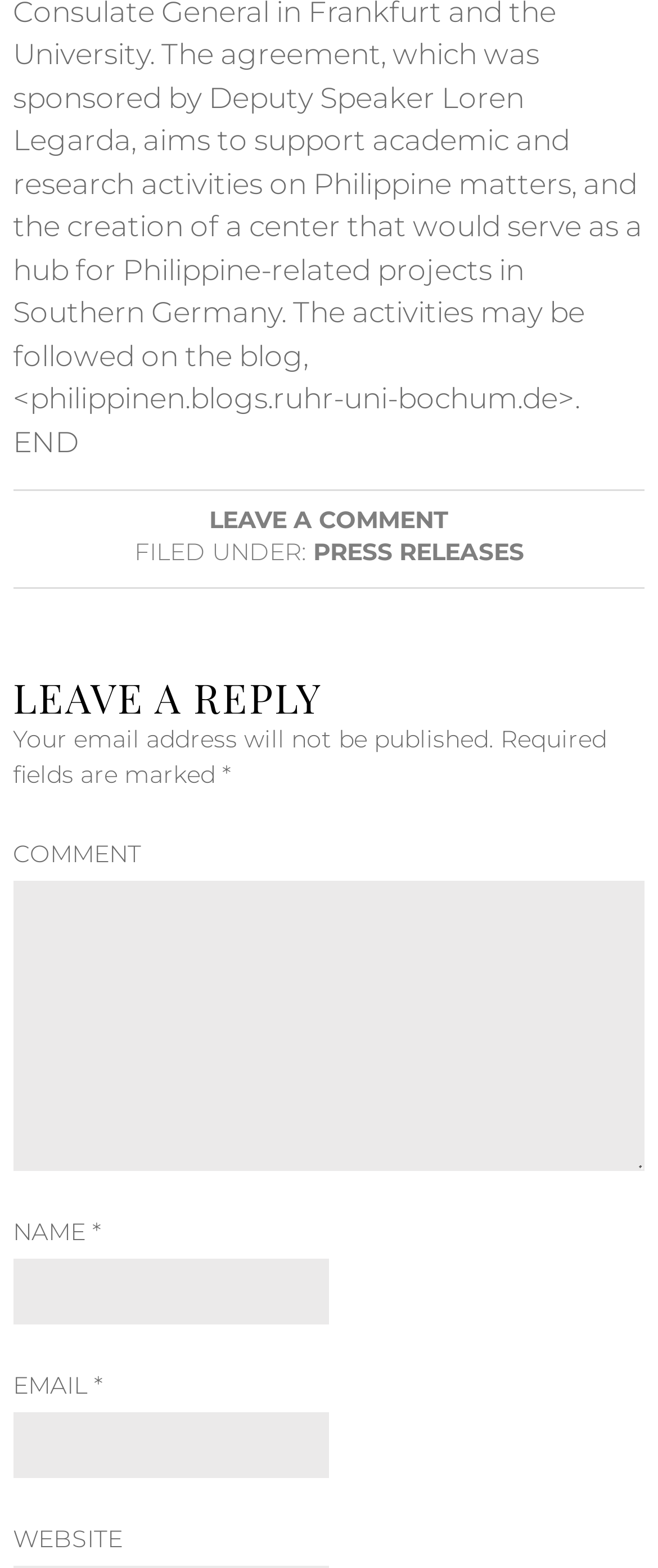Using the information in the image, give a detailed answer to the following question: What is the label above the comment textbox?

The heading element 'LEAVE A REPLY' is positioned above the 'COMMENT' textbox, indicating that this is the label for the comment input field.